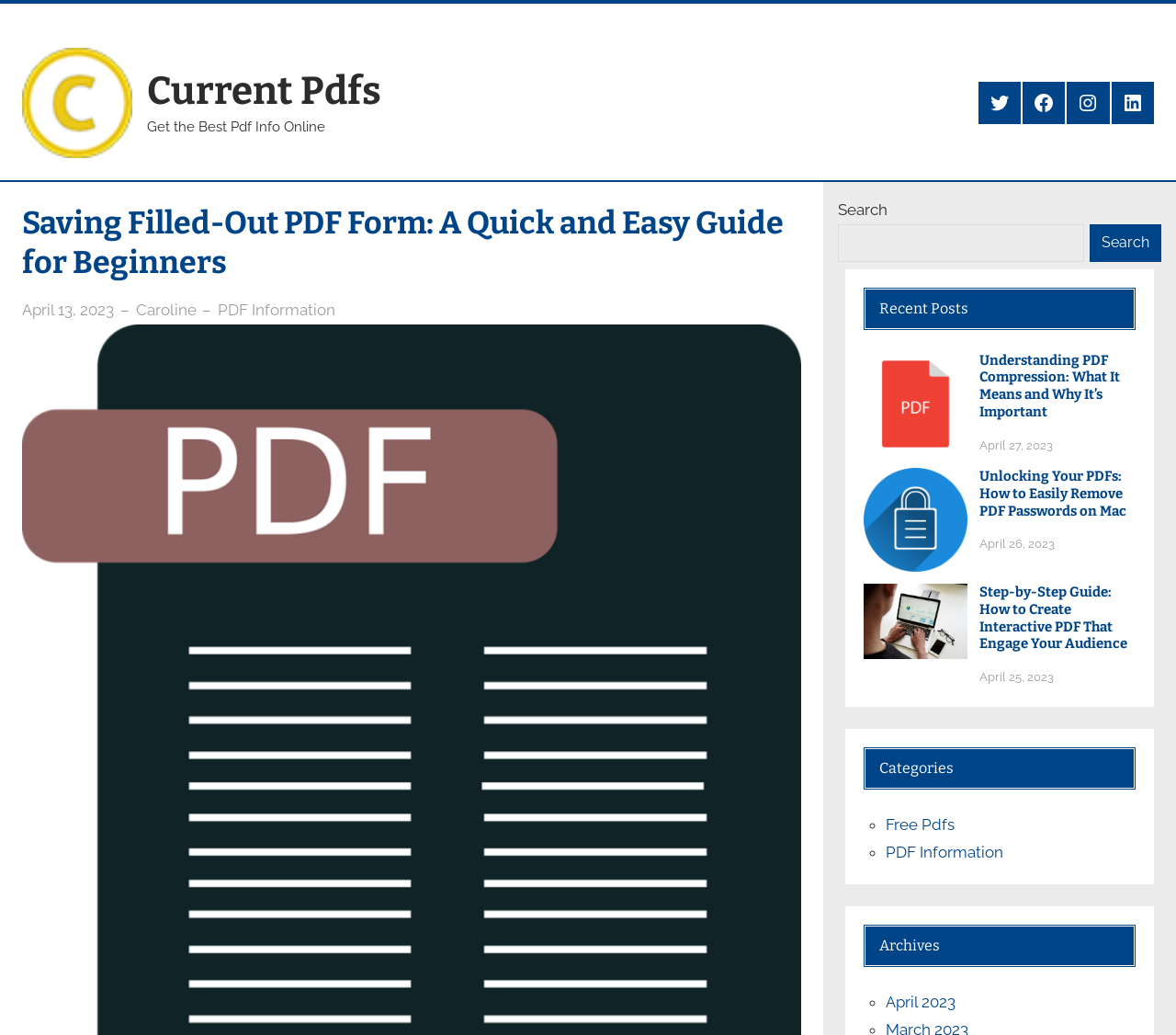Using the information in the image, could you please answer the following question in detail:
How many social media links are present?

I counted the number of social media links by looking at the links with the text 'Twitter', 'Facebook', 'Instagram', and 'LinkedIn', which are commonly used social media platforms.